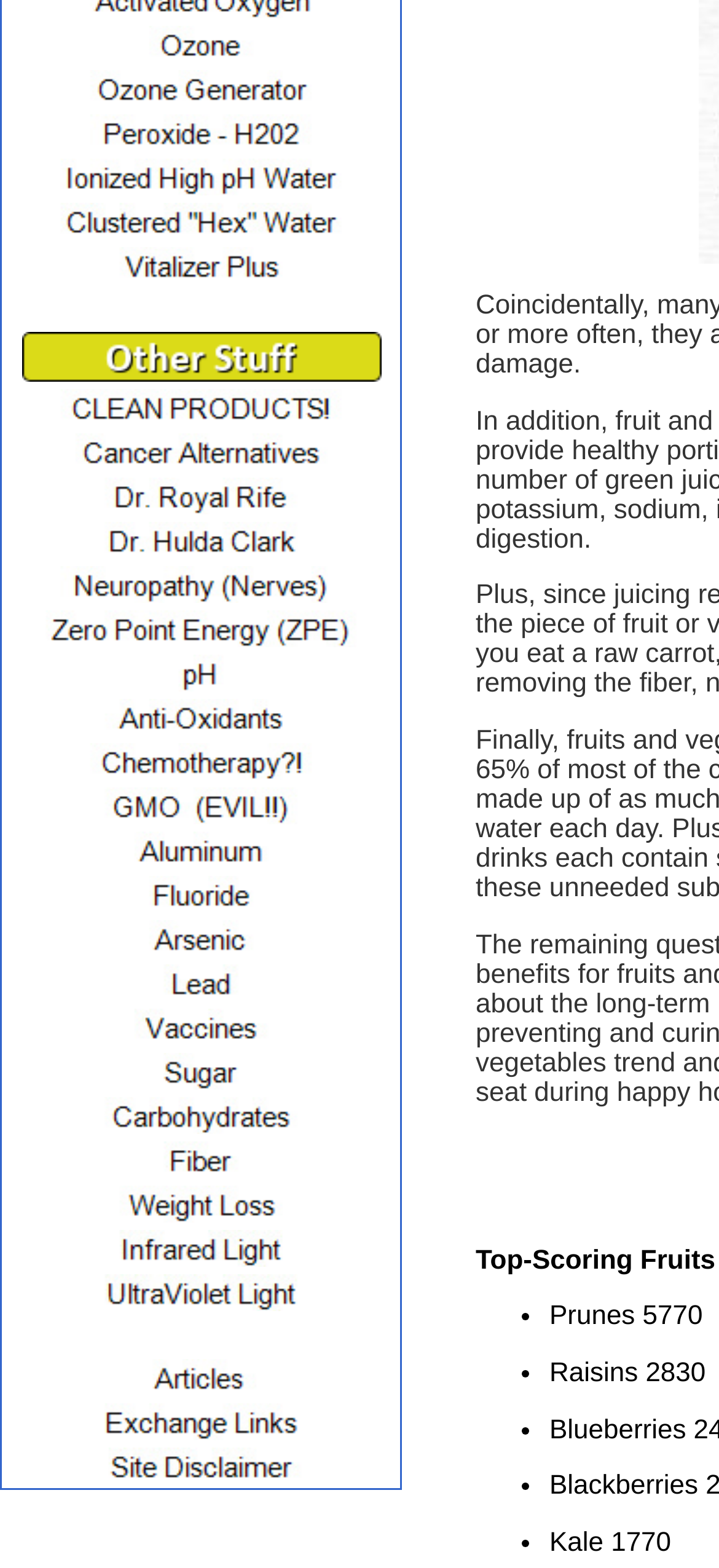Please identify the bounding box coordinates of the area that needs to be clicked to follow this instruction: "Click on Ozone".

[0.023, 0.024, 0.536, 0.044]